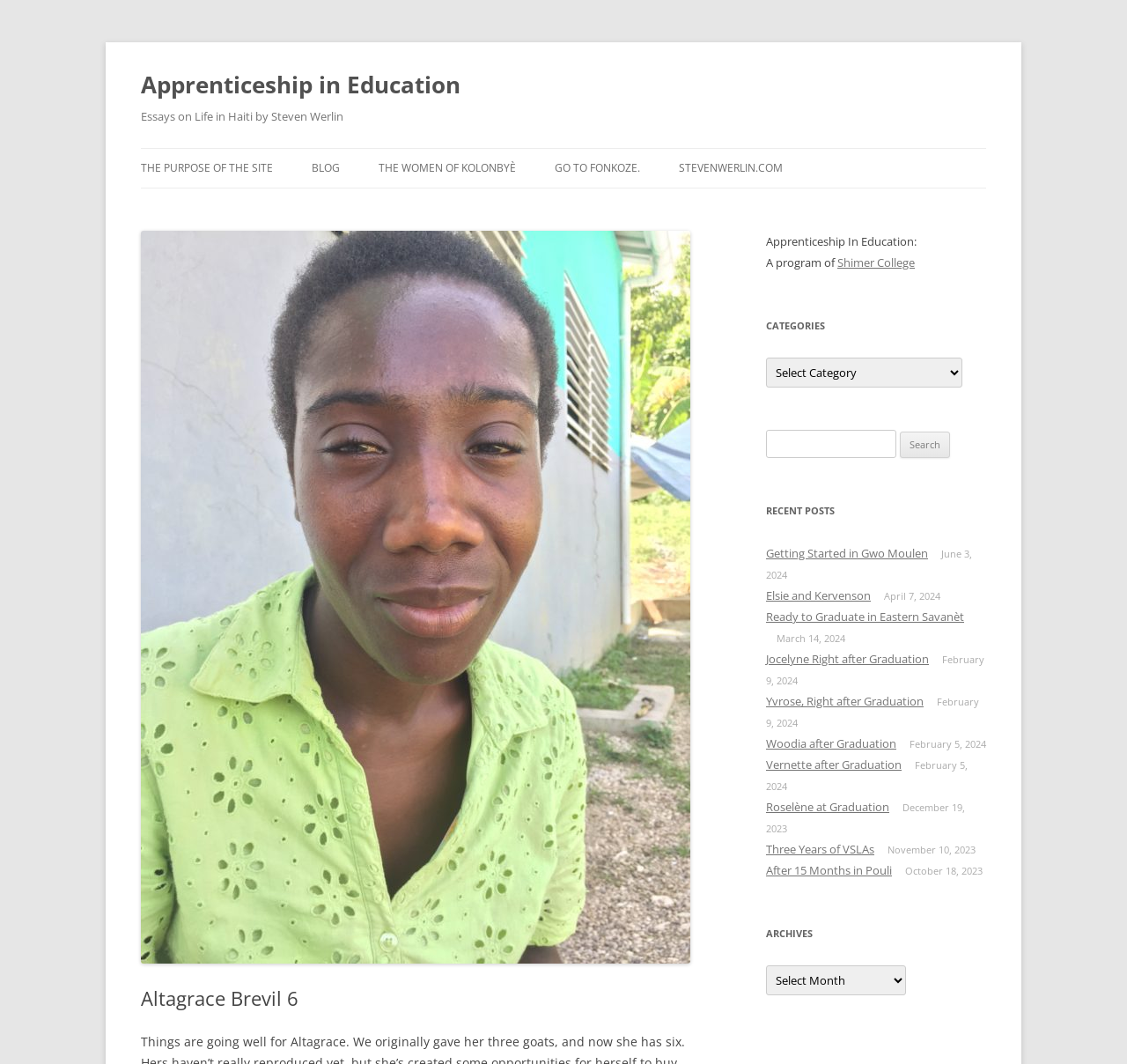Extract the bounding box coordinates for the HTML element that matches this description: "Go to Fonkoze.". The coordinates should be four float numbers between 0 and 1, i.e., [left, top, right, bottom].

[0.492, 0.14, 0.568, 0.177]